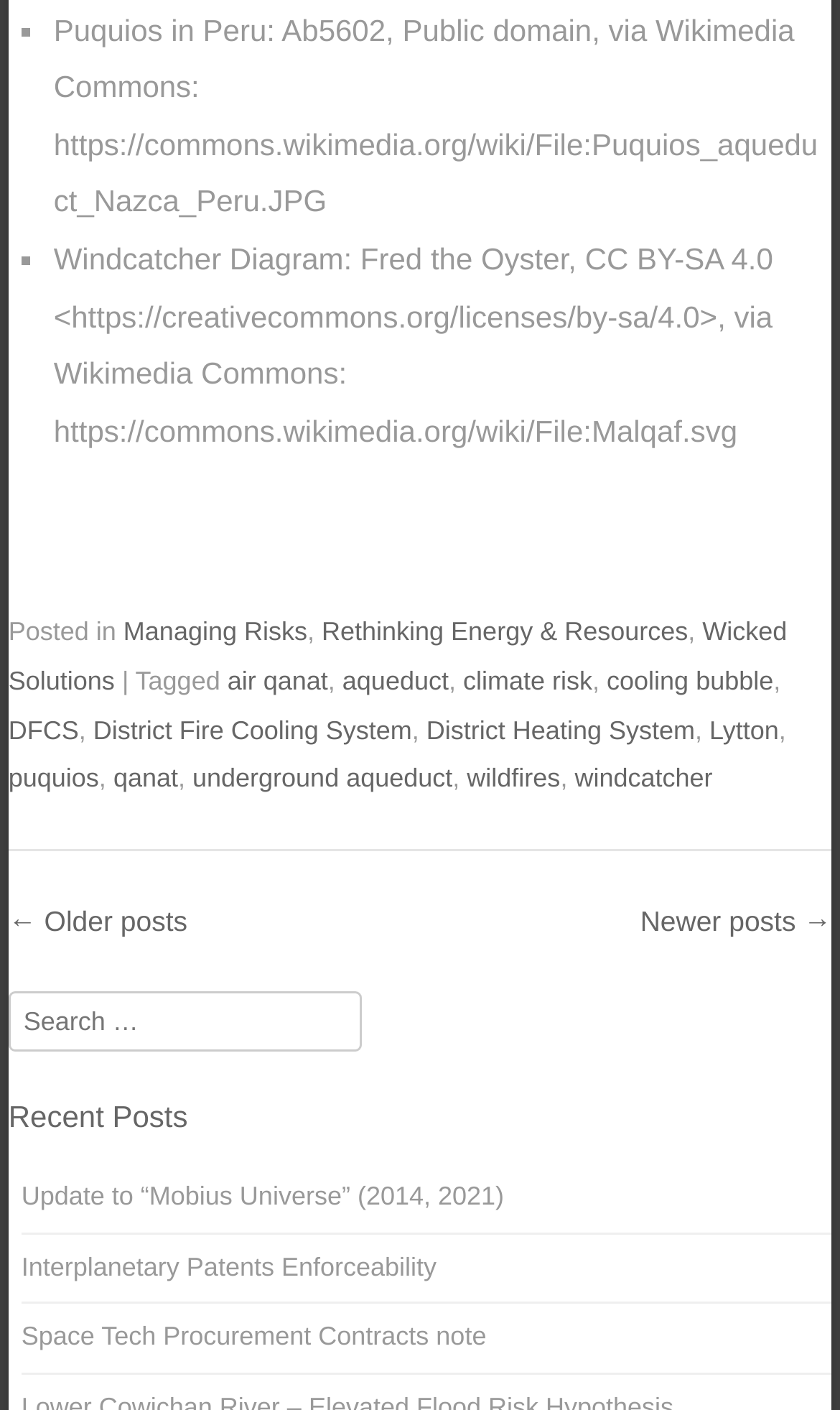Please answer the following query using a single word or phrase: 
What is the navigation option above the footer?

Post navigation